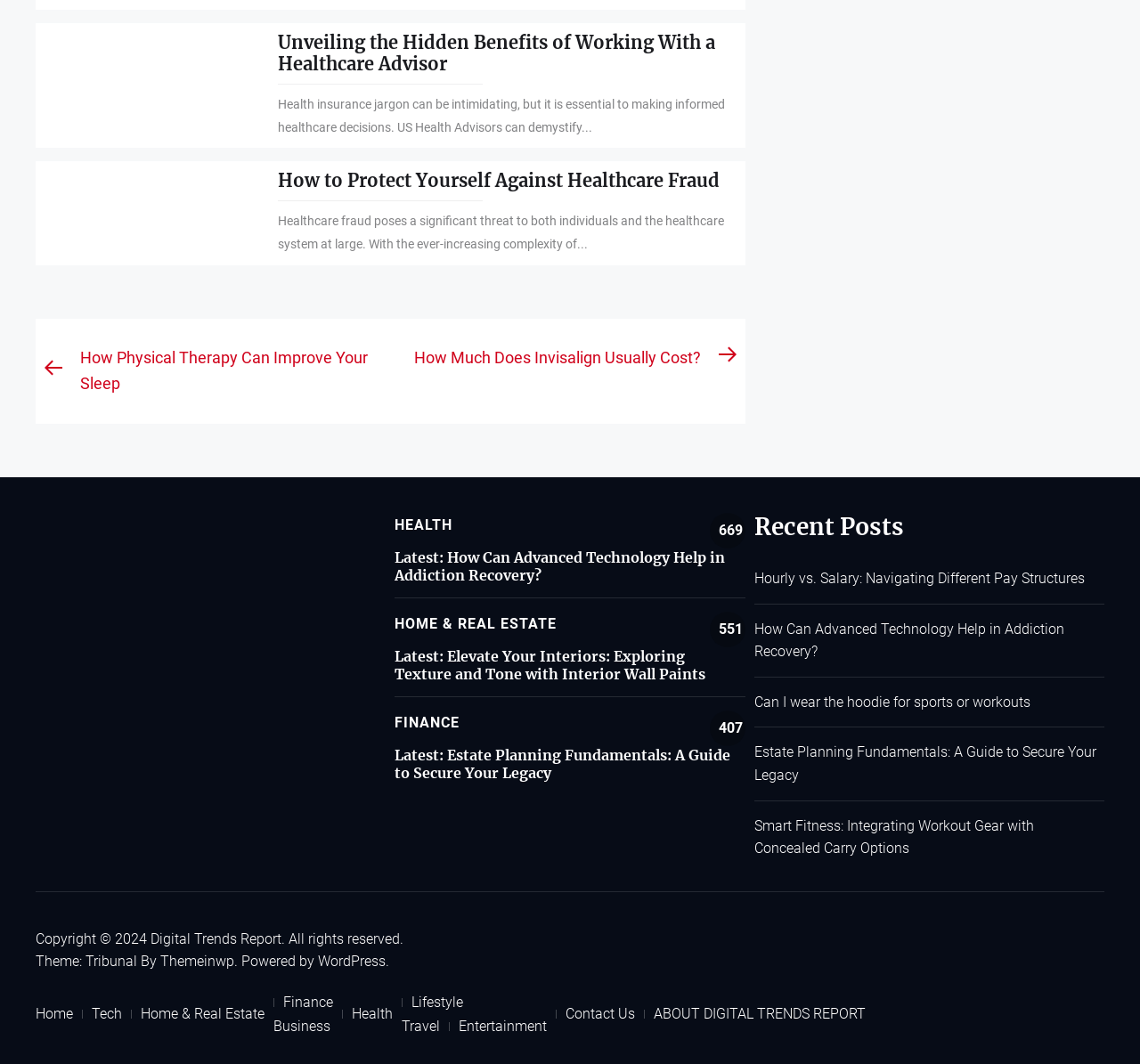Could you indicate the bounding box coordinates of the region to click in order to complete this instruction: "Contact Us".

[0.488, 0.943, 0.565, 0.964]